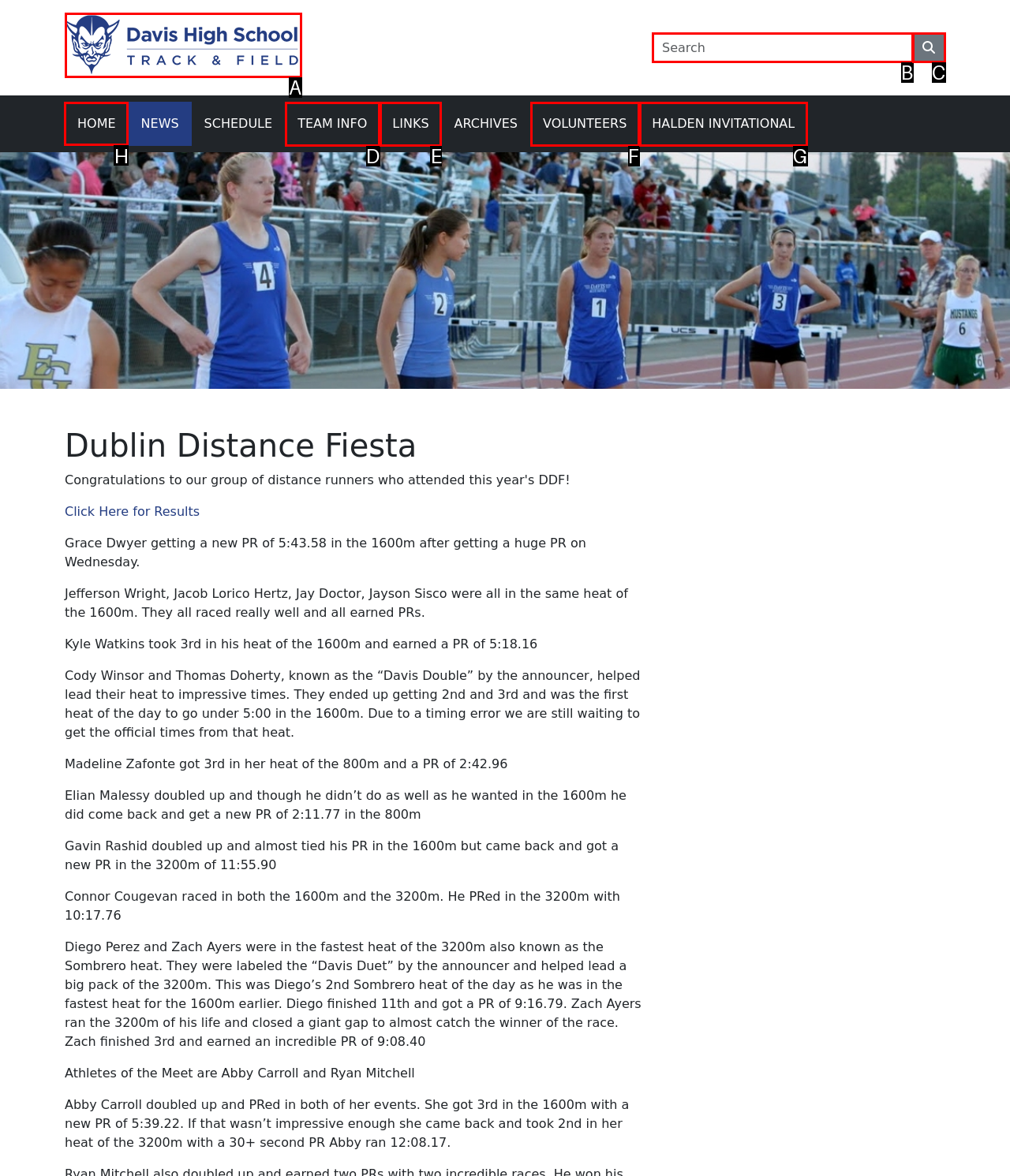Determine which HTML element should be clicked to carry out the following task: Go to HOME page Respond with the letter of the appropriate option.

H